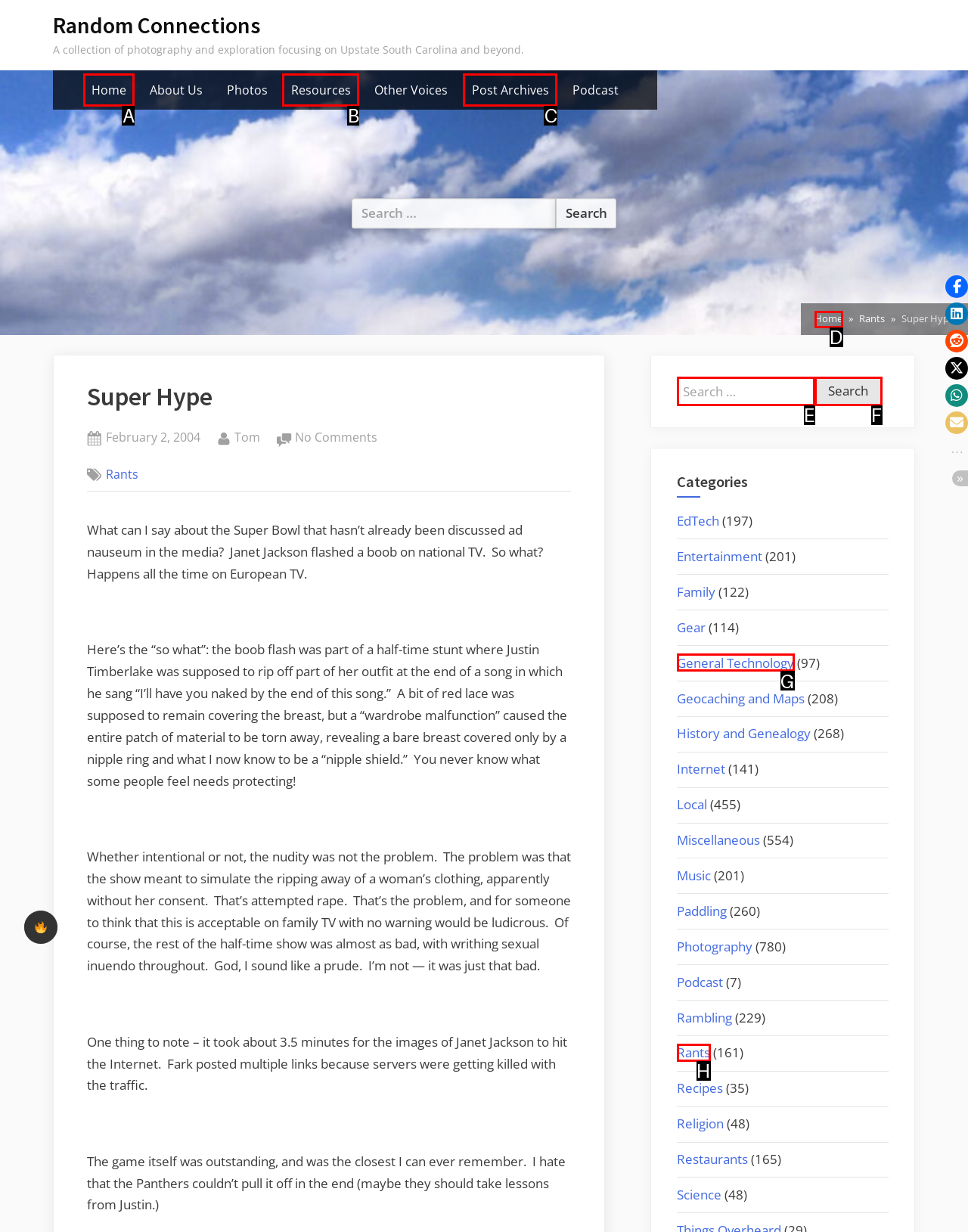From the given choices, which option should you click to complete this task: Go to Home page? Answer with the letter of the correct option.

A